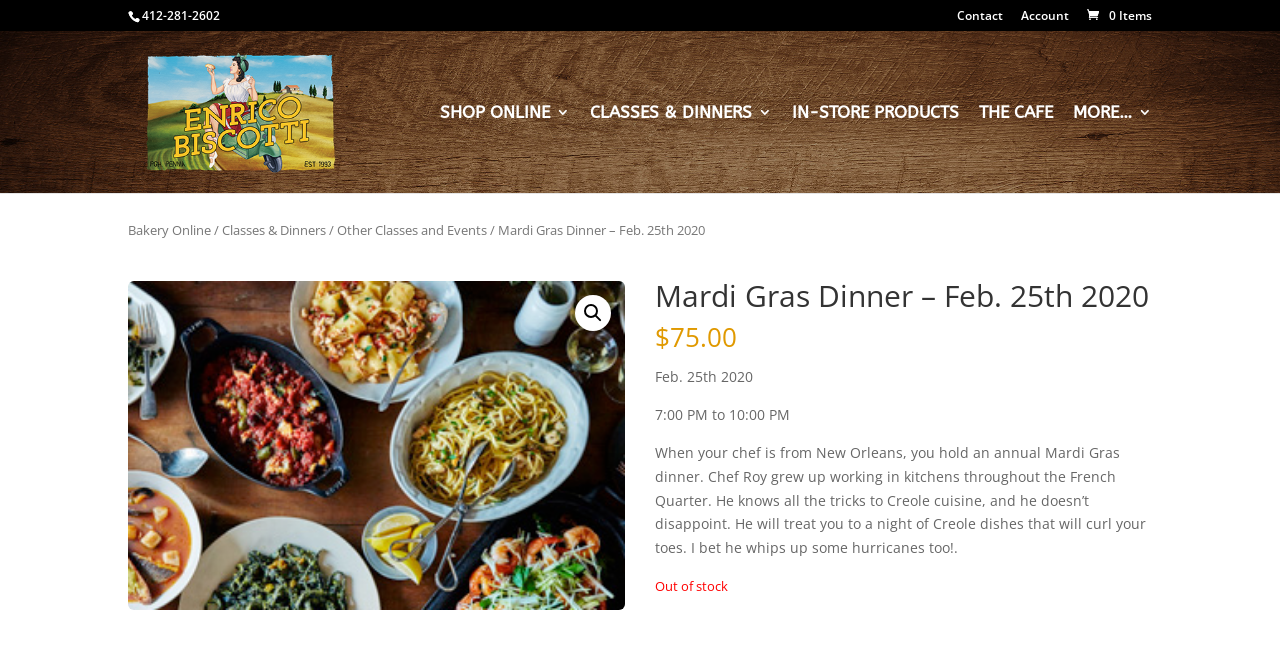Provide the bounding box coordinates of the HTML element this sentence describes: "0 Items".

[0.847, 0.011, 0.9, 0.036]